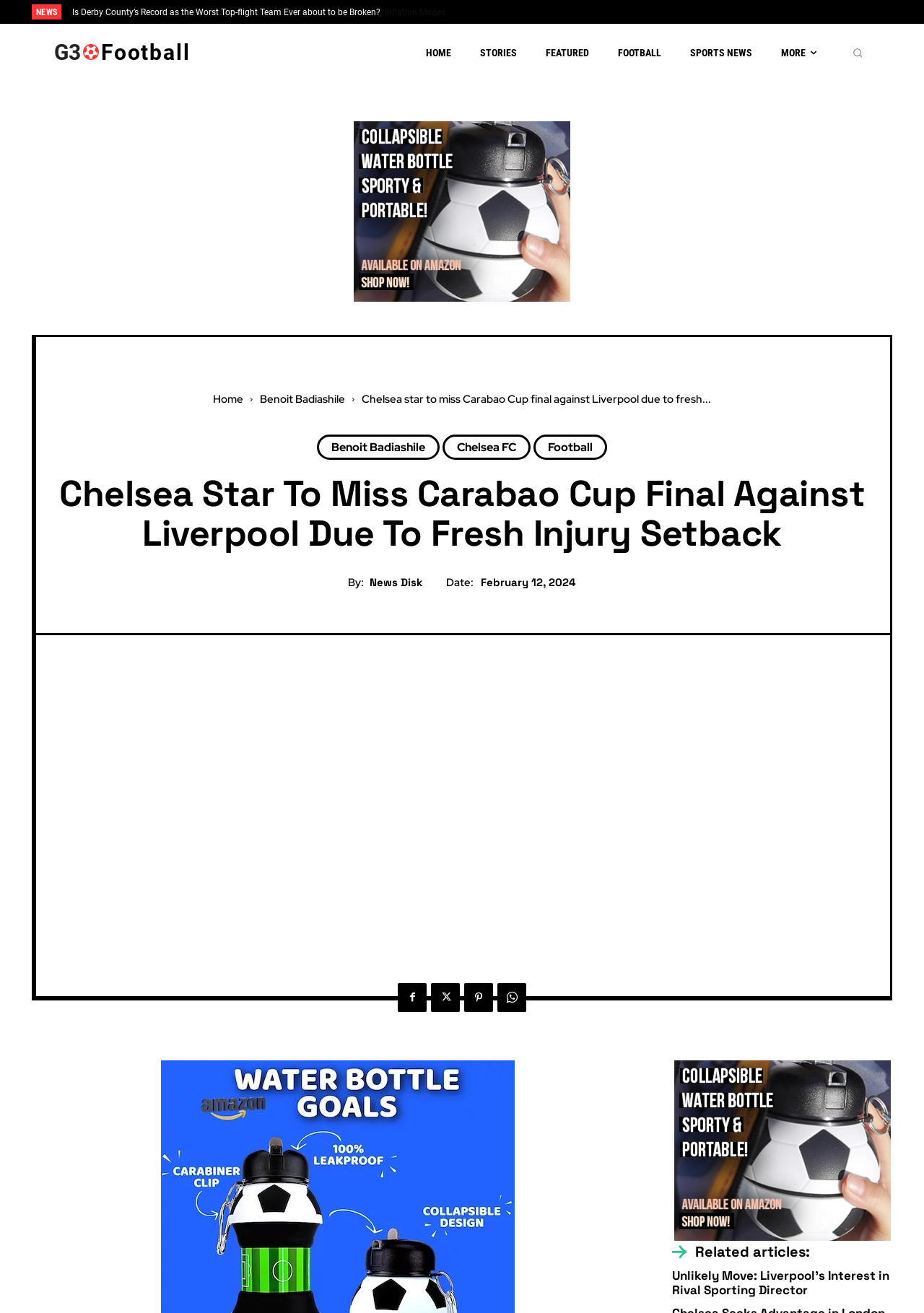Find the bounding box coordinates for the element described here: "Pinterest".

[0.502, 0.749, 0.534, 0.771]